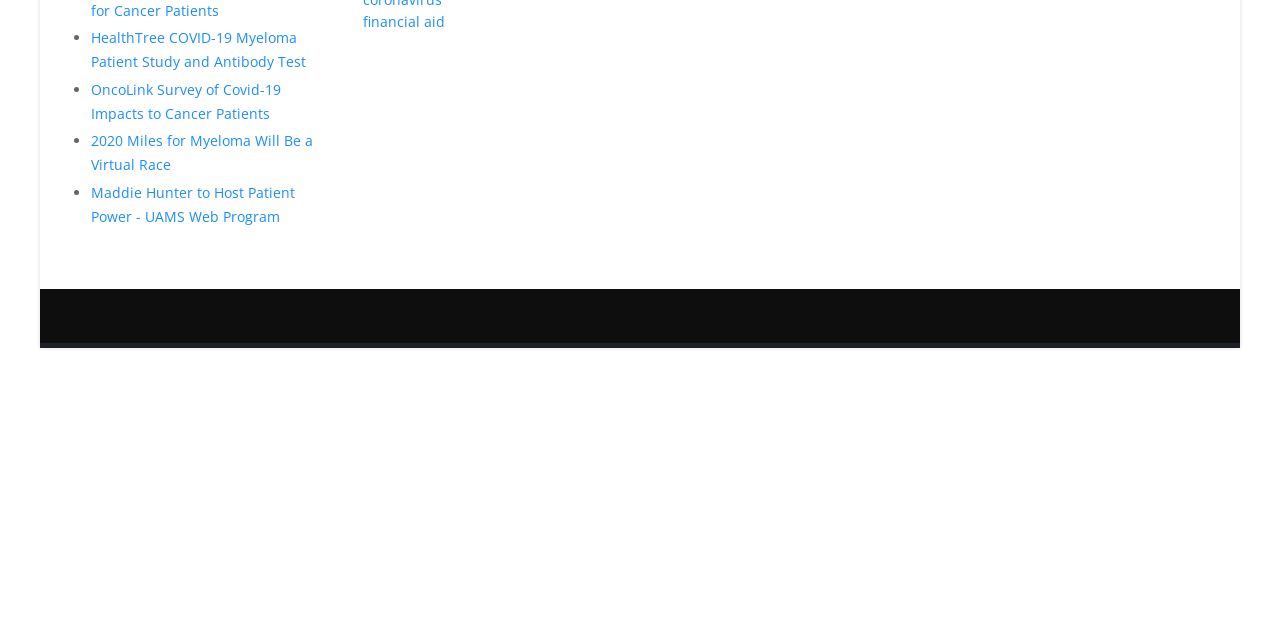Identify the bounding box coordinates for the UI element described as follows: financial aid. Use the format (top-left x, top-left y, bottom-right x, bottom-right y) and ensure all values are floating point numbers between 0 and 1.

[0.283, 0.019, 0.347, 0.048]